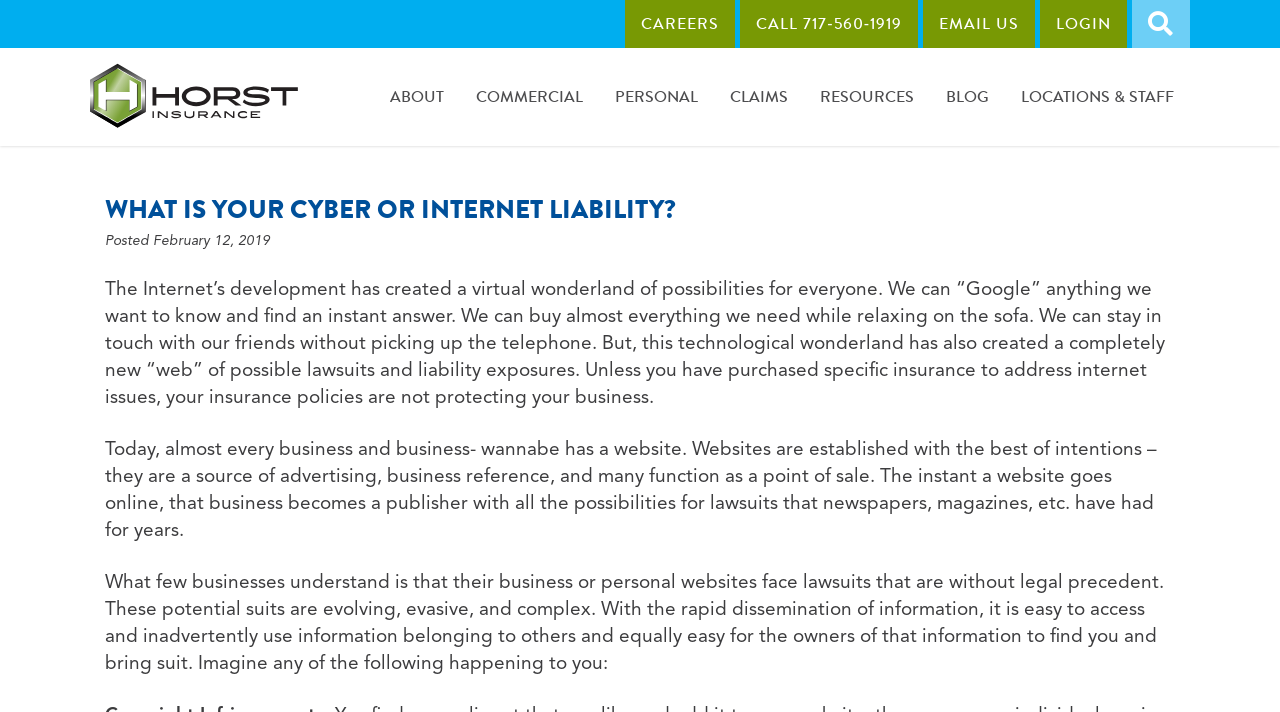What is the consequence of not having specific insurance to address internet issues?
Please provide a comprehensive answer based on the details in the screenshot.

The consequence of not having specific insurance to address internet issues can be determined by reading the text 'Unless you have purchased specific insurance to address internet issues, your insurance policies are not protecting your business.' This text suggests that without such insurance, a business is not protected from potential lawsuits and liability exposures.